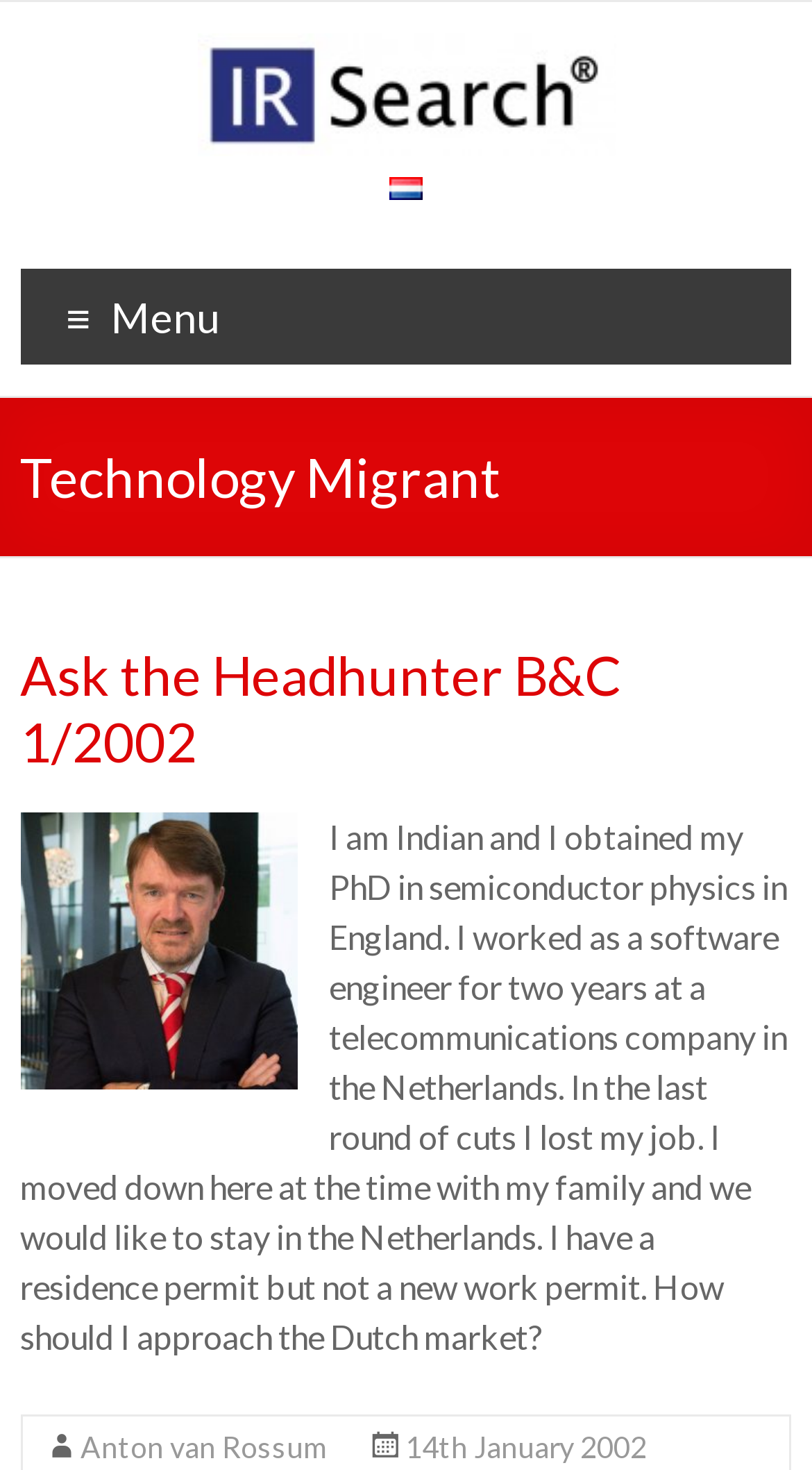What is the topic of the text 'I am Indian and I obtained my PhD...'?
Provide a concise answer using a single word or phrase based on the image.

Job search